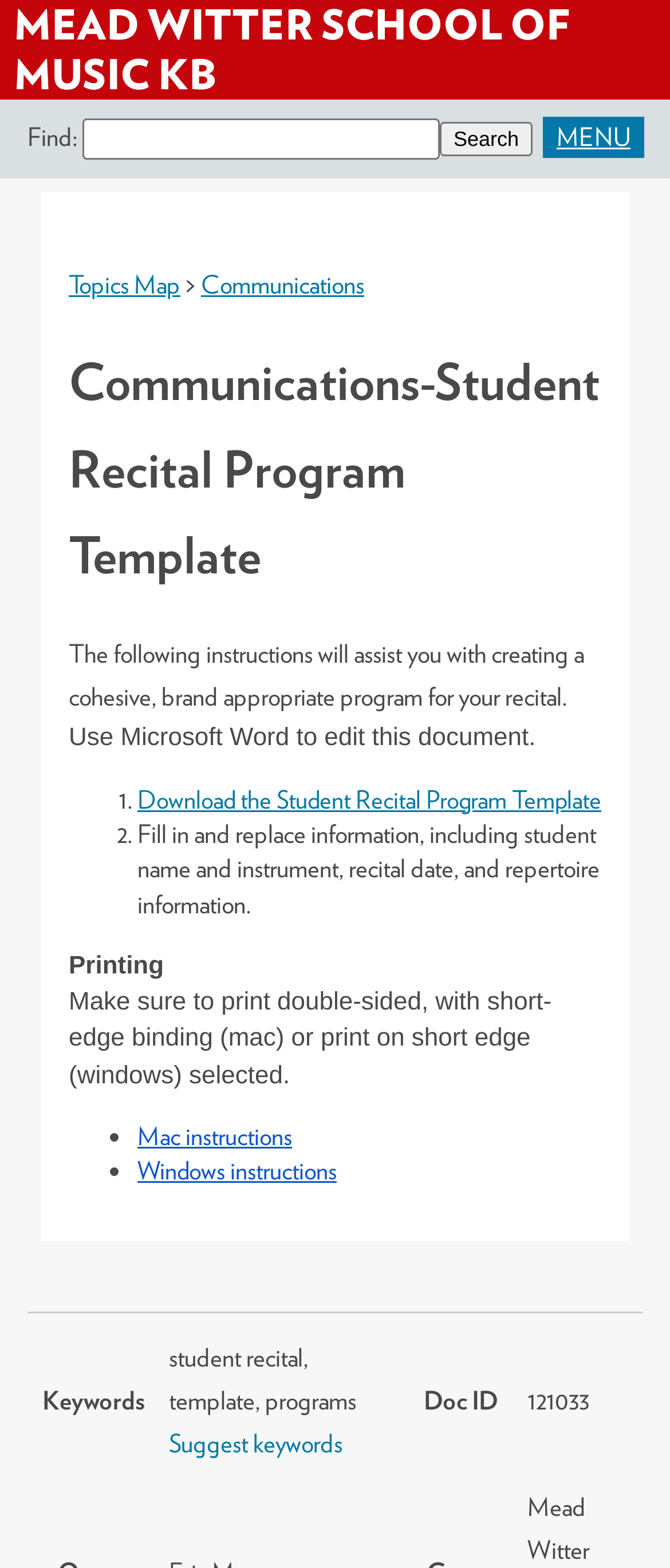What is the purpose of the search function?
Please interpret the details in the image and answer the question thoroughly.

The search function is located at the top of the webpage and allows users to find specific information within the Mead Witter School of Music KB website. Users can enter keywords or phrases to search for relevant content.